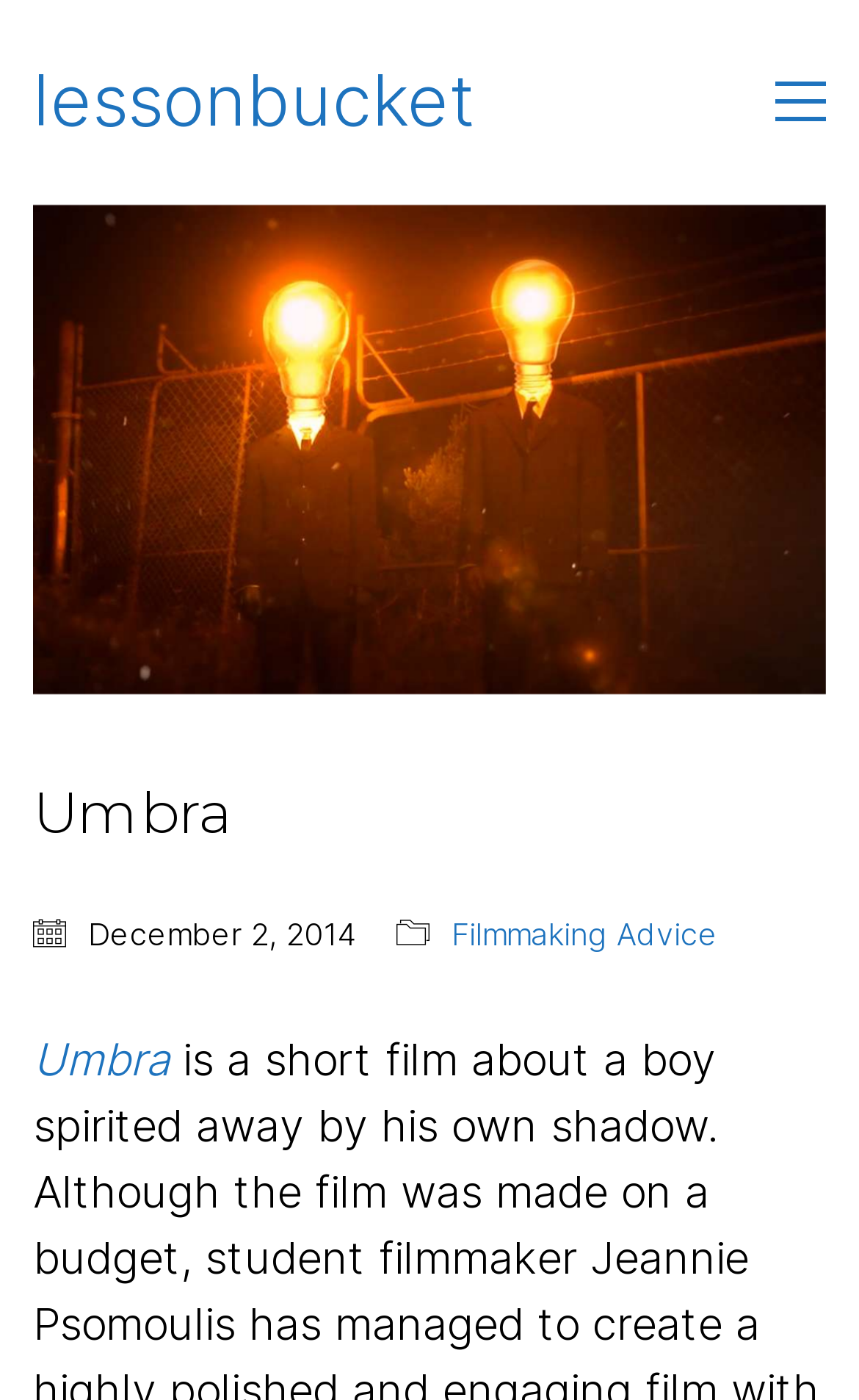How many links are present in the webpage?
Based on the image, give a concise answer in the form of a single word or short phrase.

4